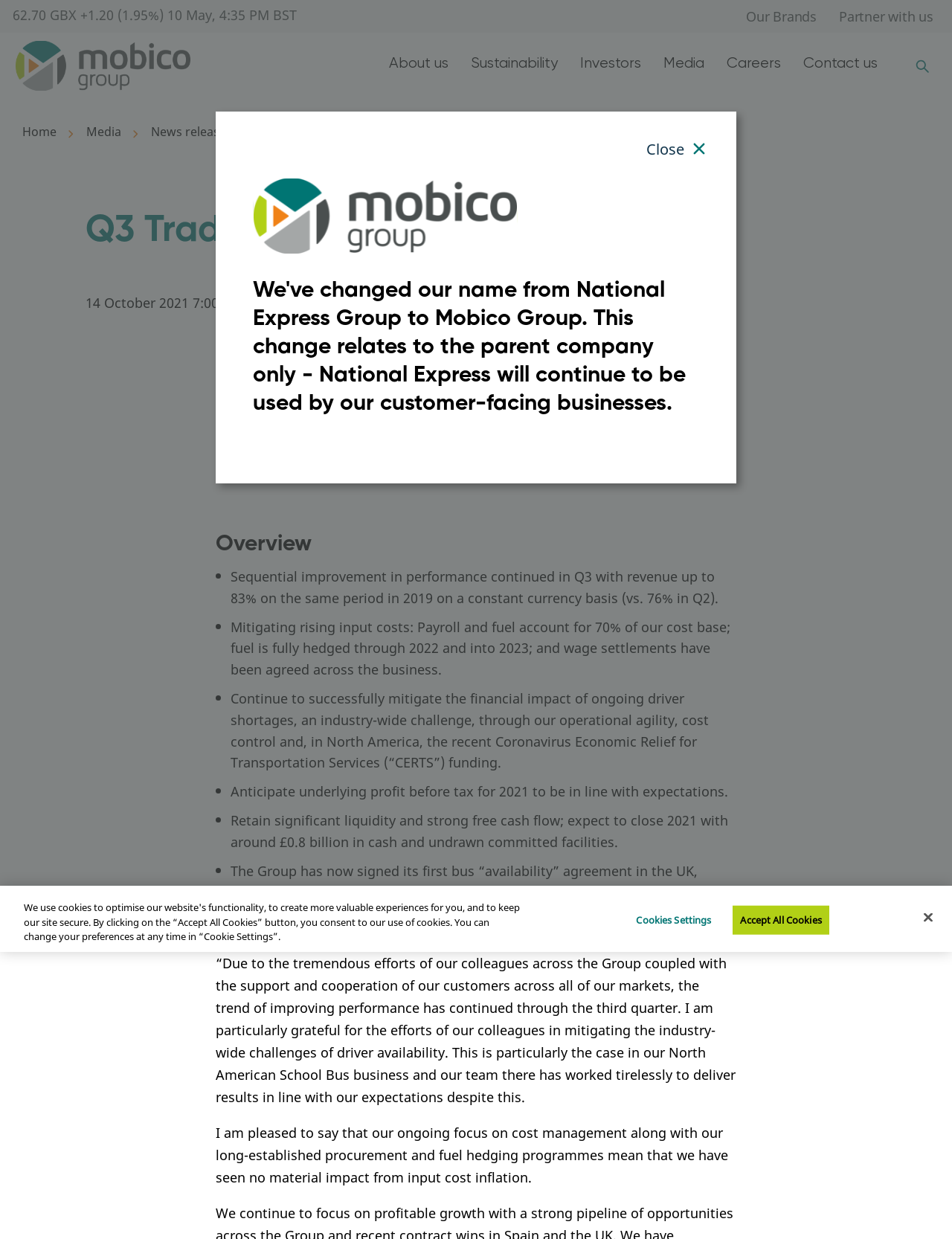Please determine the bounding box coordinates of the element's region to click in order to carry out the following instruction: "Click on the 'Home' link". The coordinates should be four float numbers between 0 and 1, i.e., [left, top, right, bottom].

[0.023, 0.1, 0.059, 0.113]